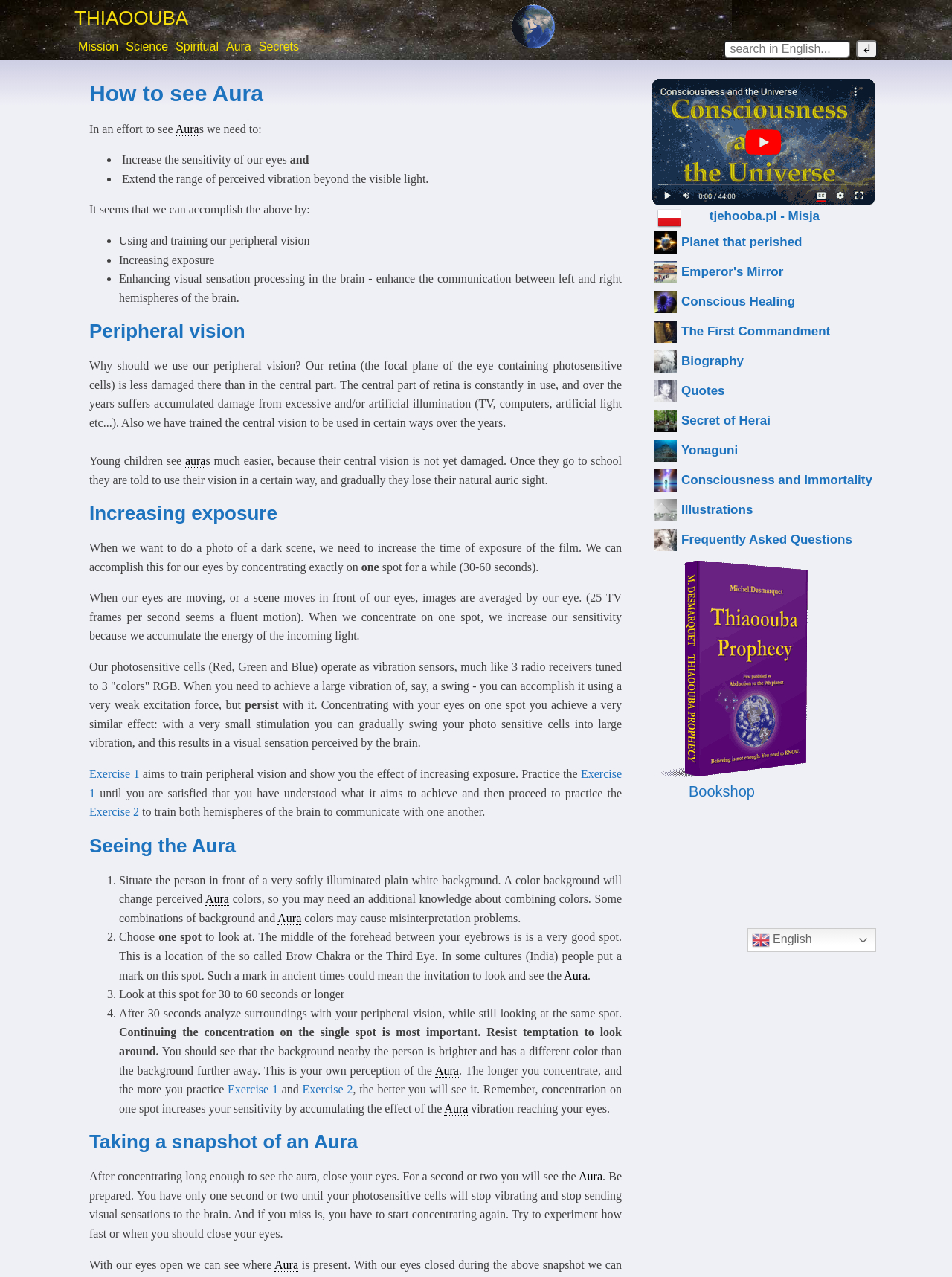What is the effect of increasing exposure on the eyes? Refer to the image and provide a one-word or short phrase answer.

Increases sensitivity